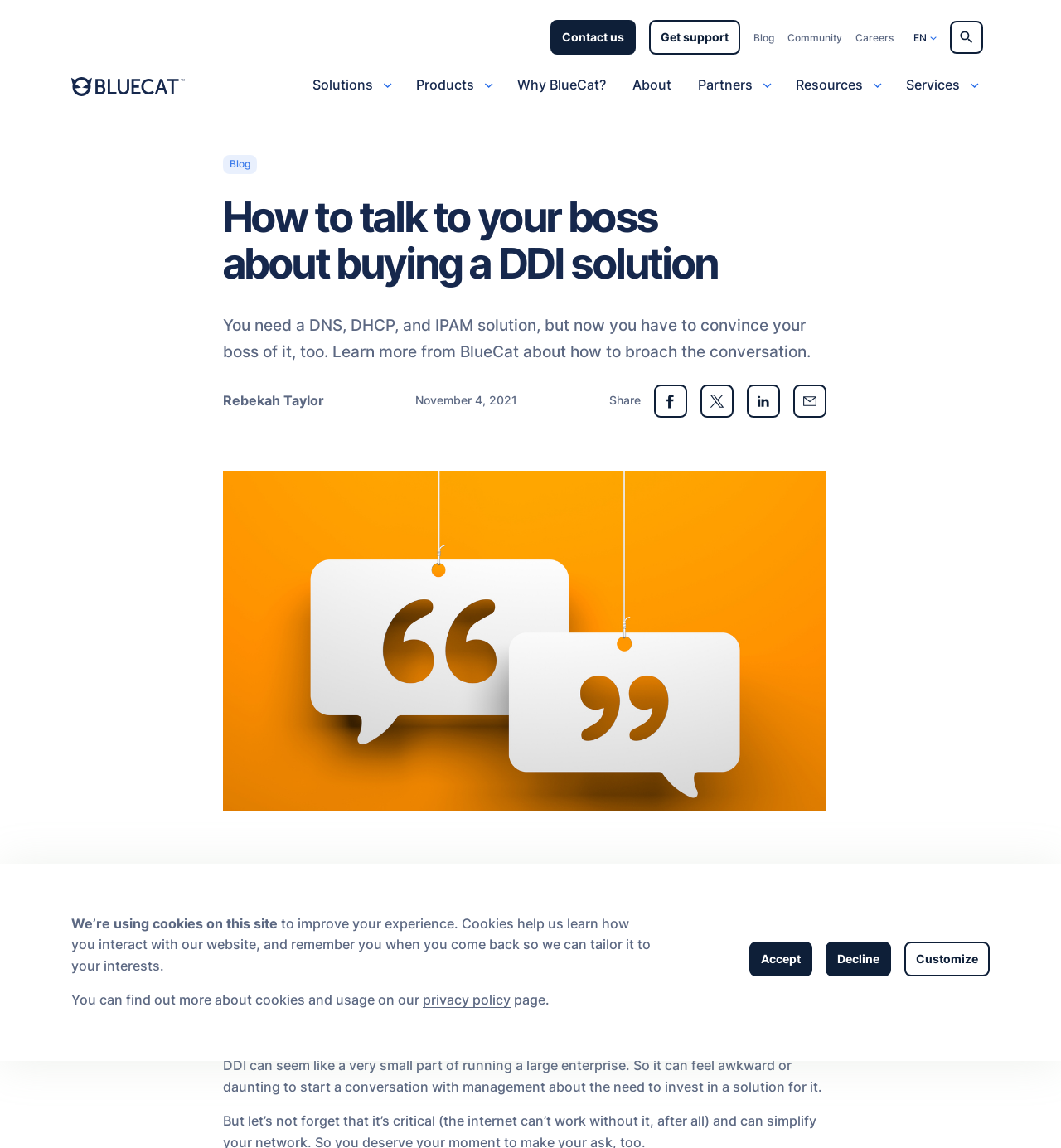What is the topic of the blog post on the webpage?
Please respond to the question with a detailed and informative answer.

The topic of the blog post is about how to convince the boss to buy a DDI solution, which is mentioned in the heading and the text content of the webpage.